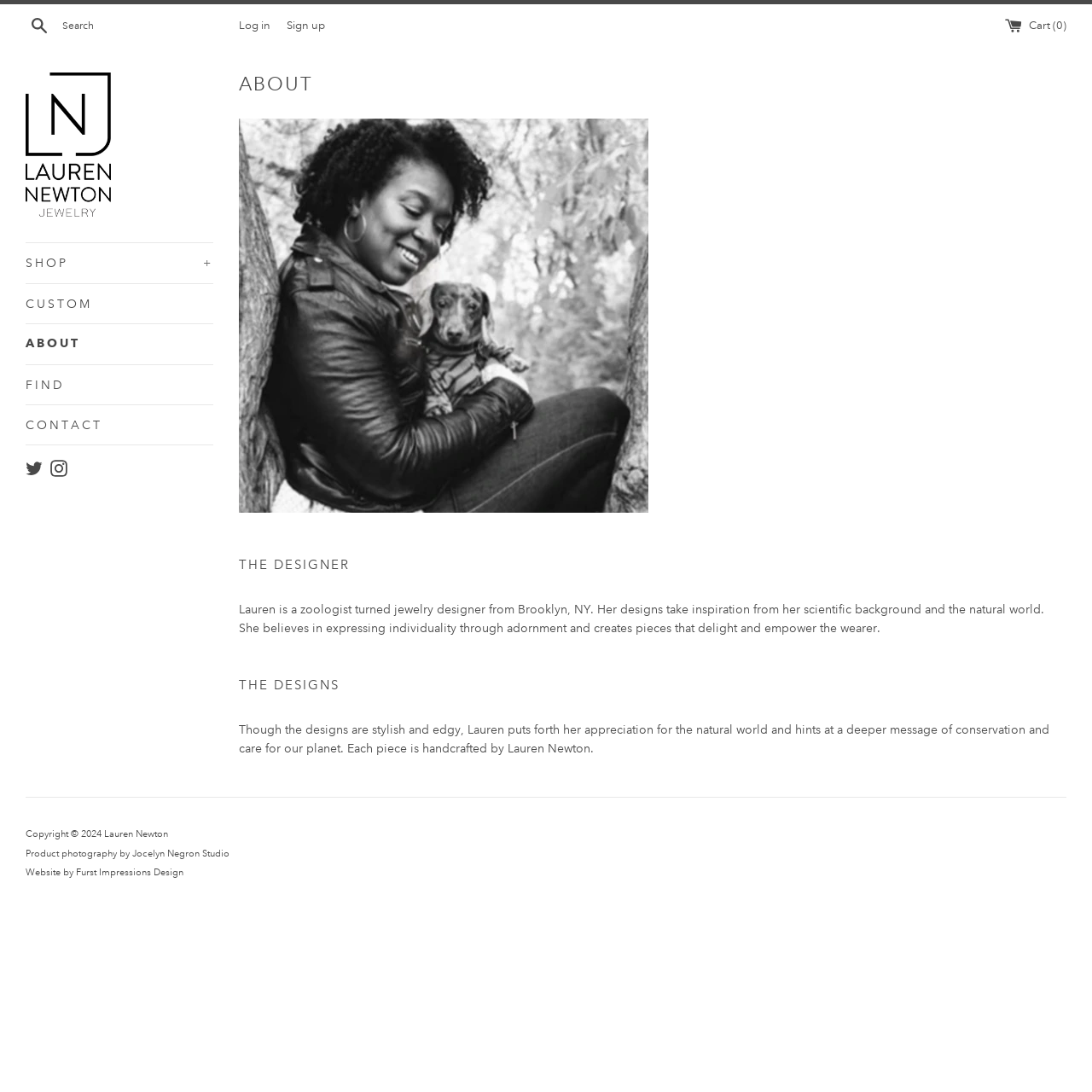Locate the bounding box coordinates of the element that should be clicked to execute the following instruction: "View the cart".

[0.92, 0.017, 0.977, 0.029]